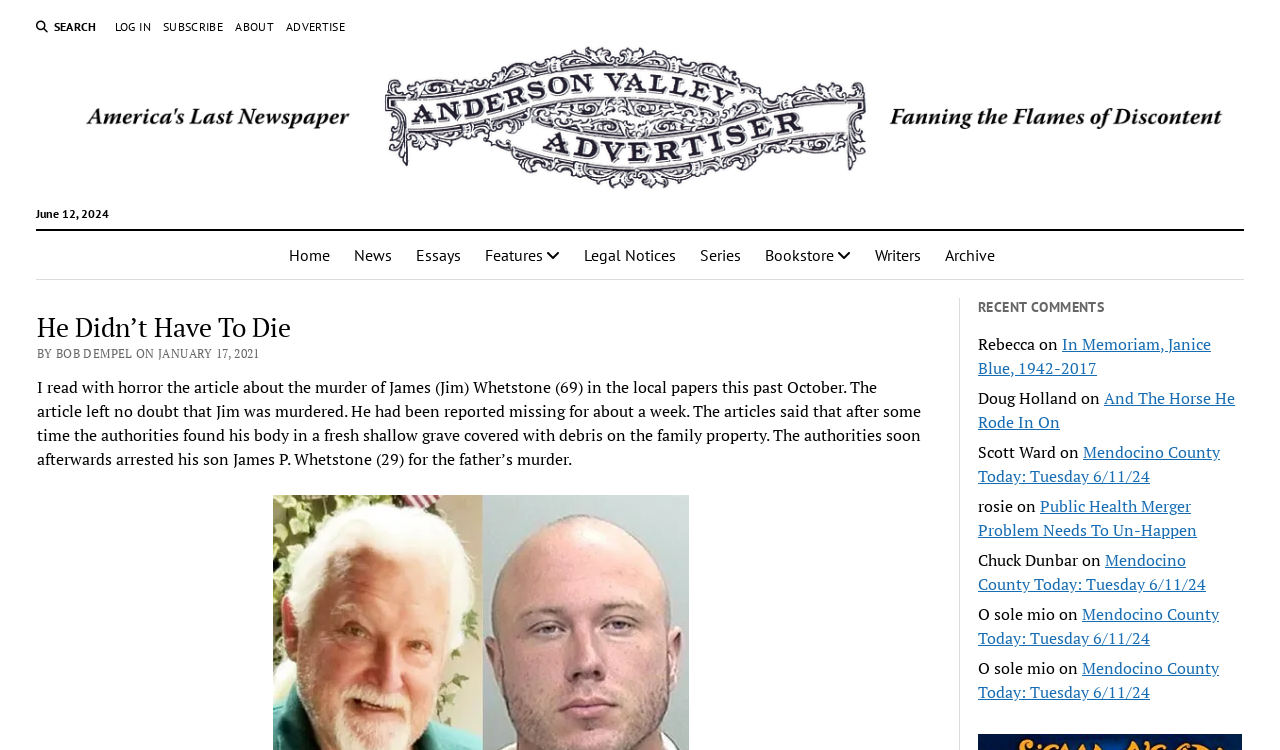Determine the main text heading of the webpage and provide its content.

He Didn’t Have To Die